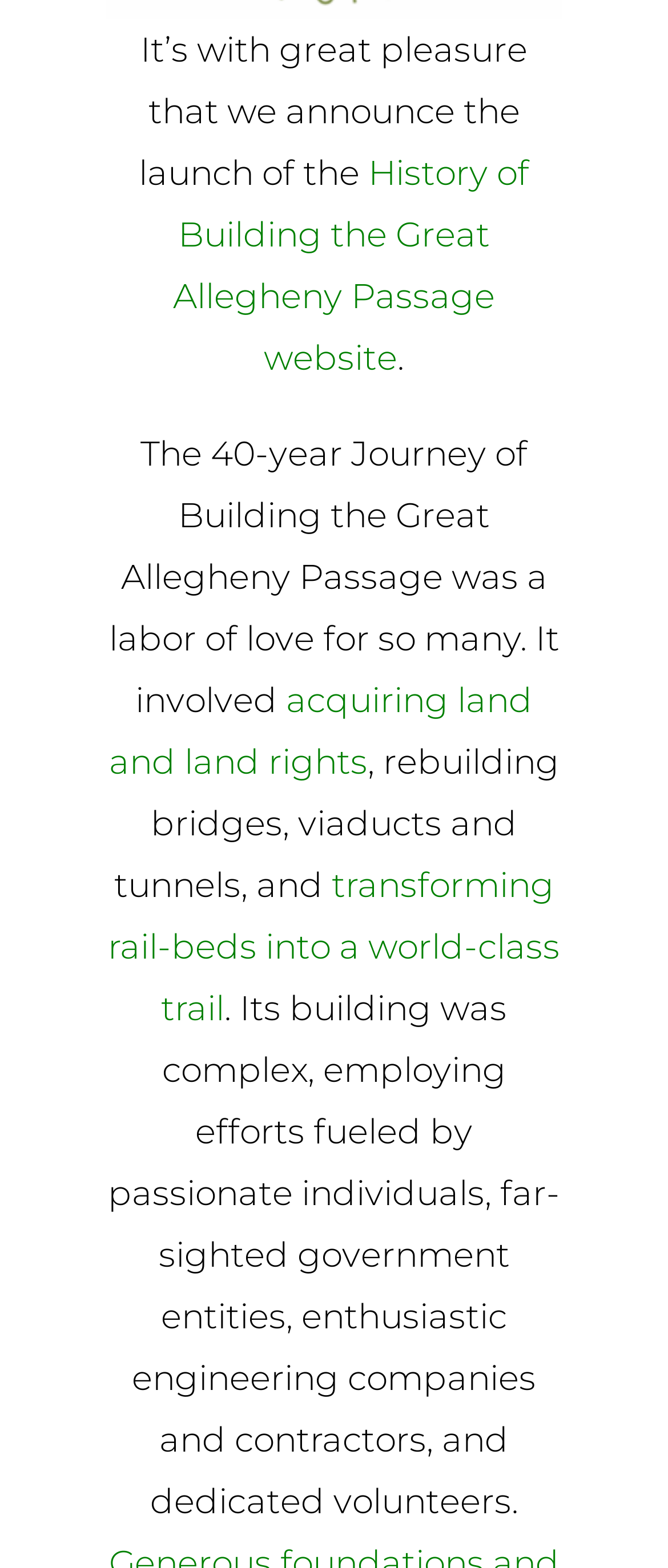What was involved in building the trail?
Refer to the screenshot and respond with a concise word or phrase.

Acquiring land, rebuilding bridges